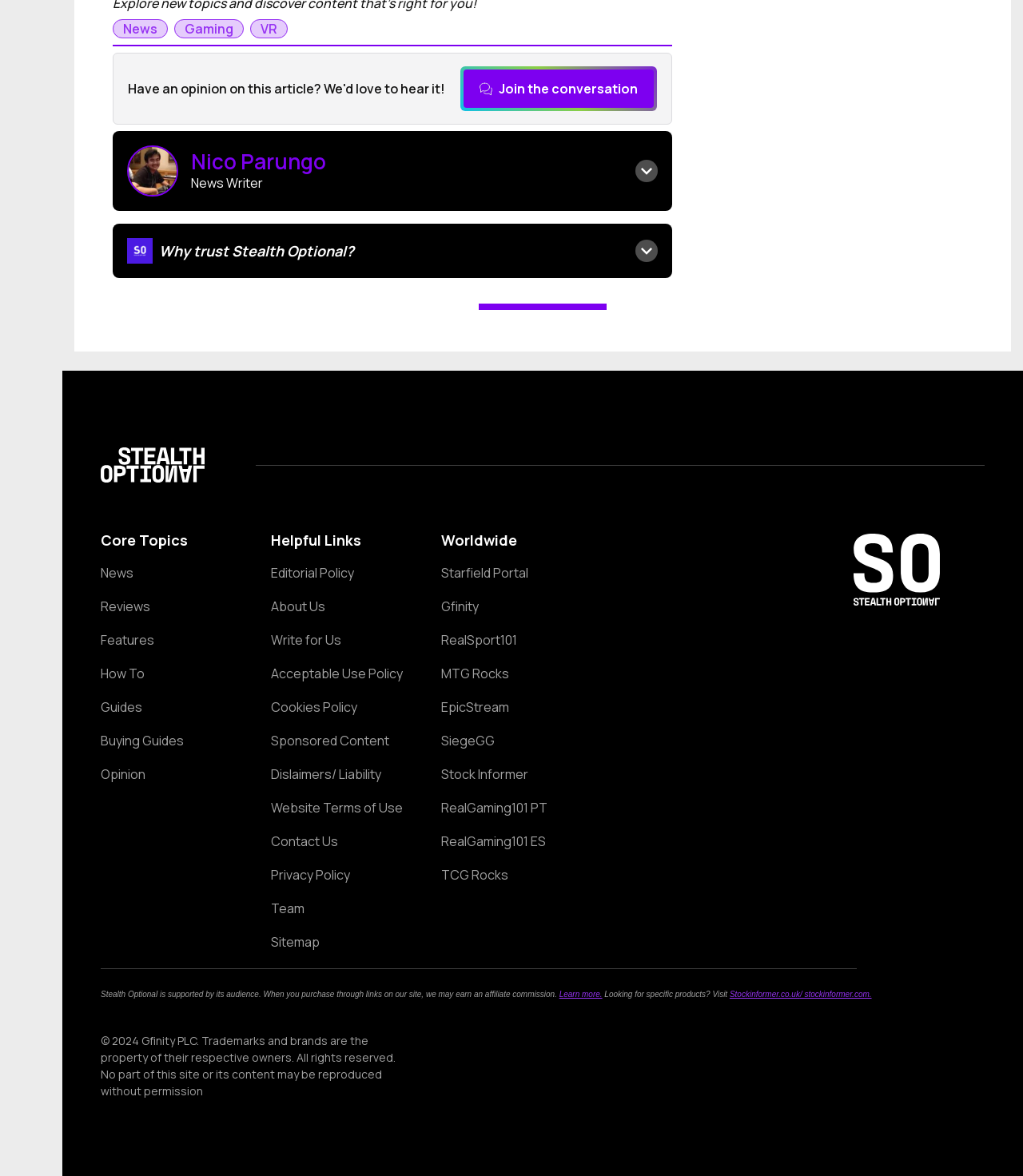What is the name of the news writer?
Please provide a comprehensive and detailed answer to the question.

I found the answer by looking at the button element with the text 'Nico Parungo News Writer' and its child elements, which include a figure and two headings with the text 'Nico Parungo' and 'News Writer'.